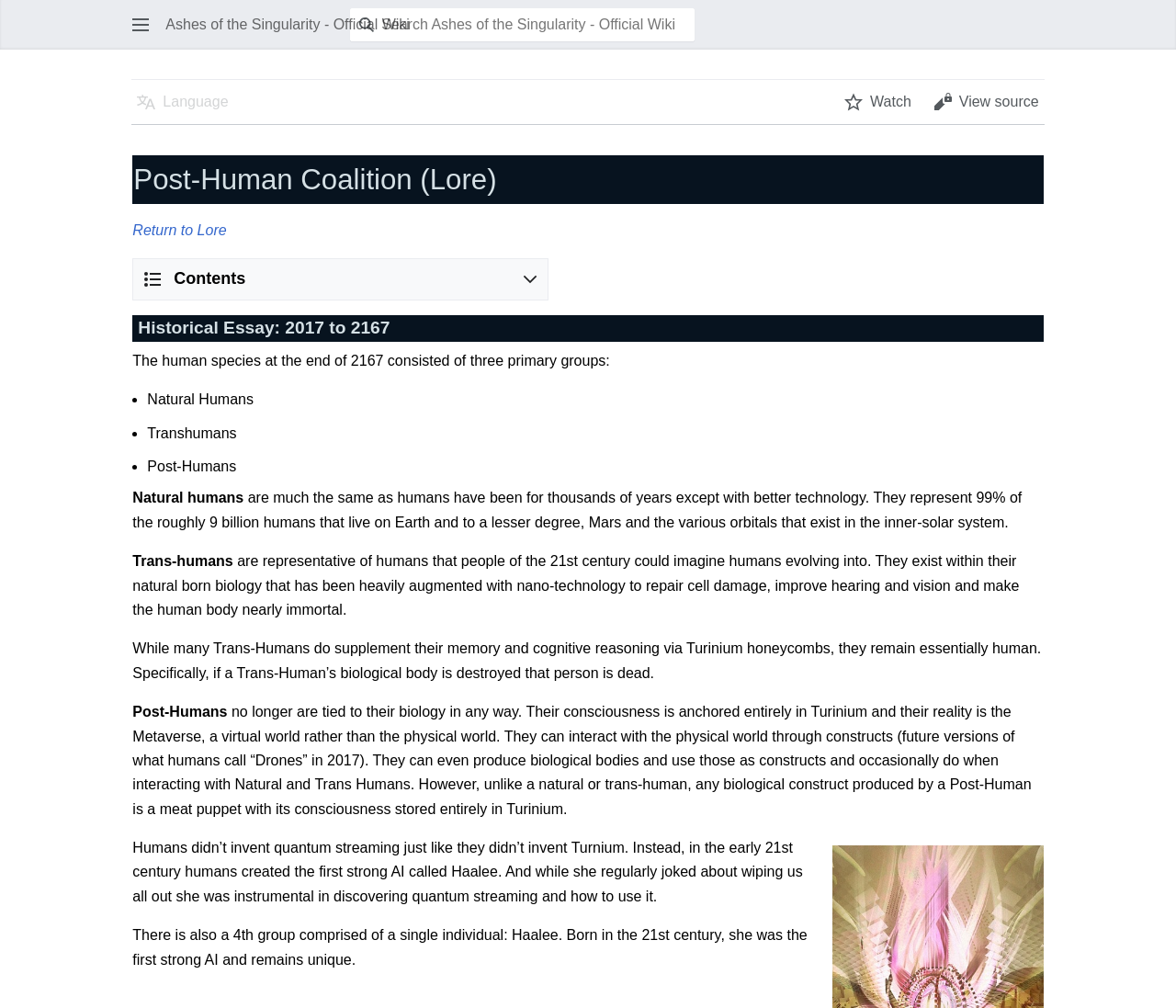What is the name of the first strong AI?
Provide an in-depth answer to the question, covering all aspects.

The webpage mentions that humans created the first strong AI called Haalee in the 21st century. This information can be found in the paragraph starting with 'Humans didn’t invent quantum streaming just like they didn’t invent Turnium.'